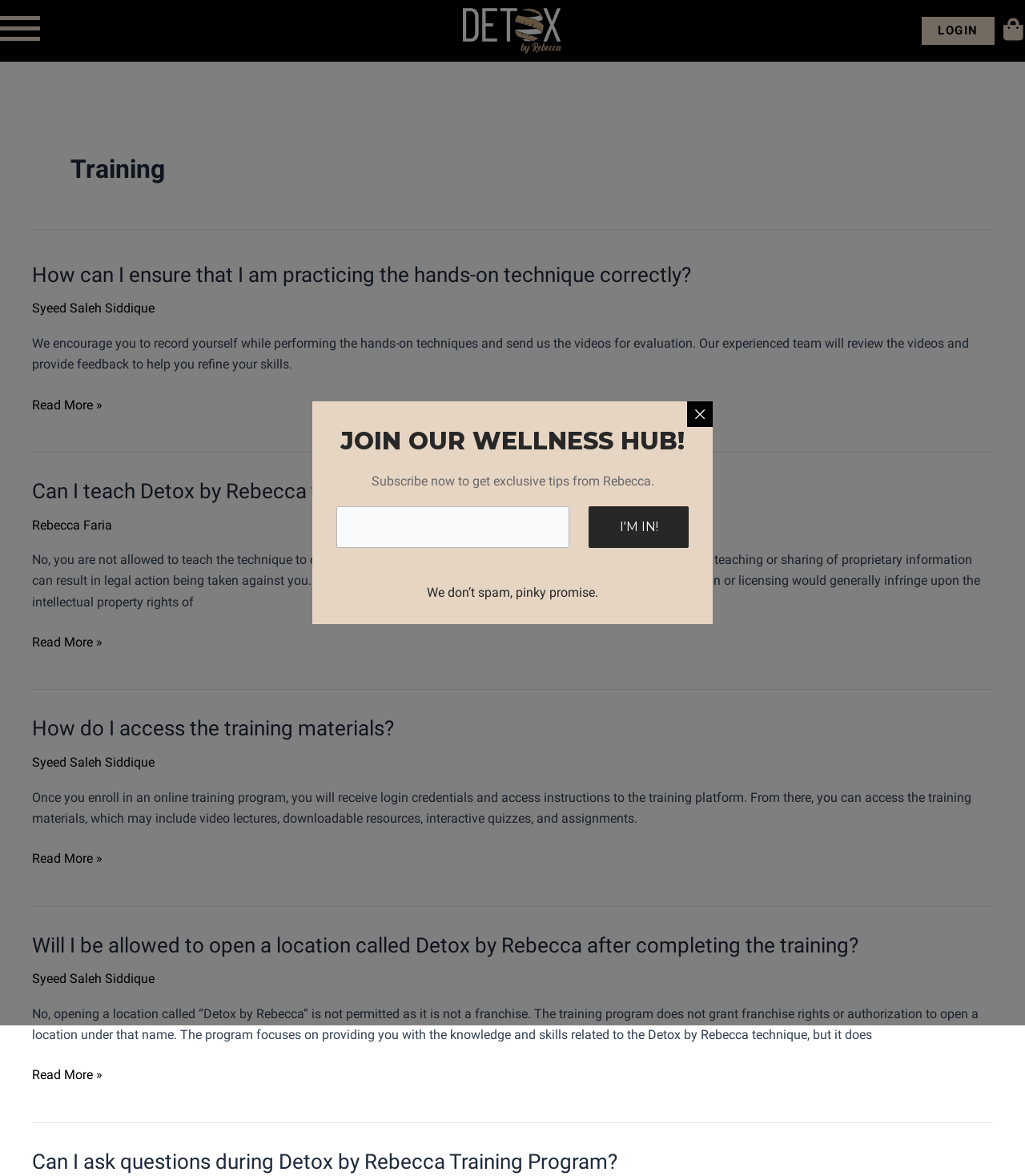Detail the various sections and features present on the webpage.

The webpage is about the Detox by Rebecca Beverly Hills training program. At the top, there are four links, with the last one being a login link. Below these links, there is a main heading "Training" that spans almost the entire width of the page.

The page is divided into four sections, each containing an article with a heading, a link, and a block of text. The first section has a heading "How can I ensure that I am practicing the hands-on technique correctly?" and provides information on how to refine skills by recording and sending videos for evaluation. The second section has a heading "Can I teach Detox by Rebecca technique to other?" and states that teaching the technique to others is not allowed after completing the training program. The third section has a heading "How do I access the training materials?" and explains how to access the training platform and materials. The fourth section has a heading "Will I be allowed to open a location called Detox by Rebecca after completing the training?" and states that opening a location with that name is not permitted.

Below these sections, there is a heading "JOIN OUR WELLNESS HUB!" followed by a subscription form with a text box, a button labeled "I'M IN!", and a statement about not spamming.